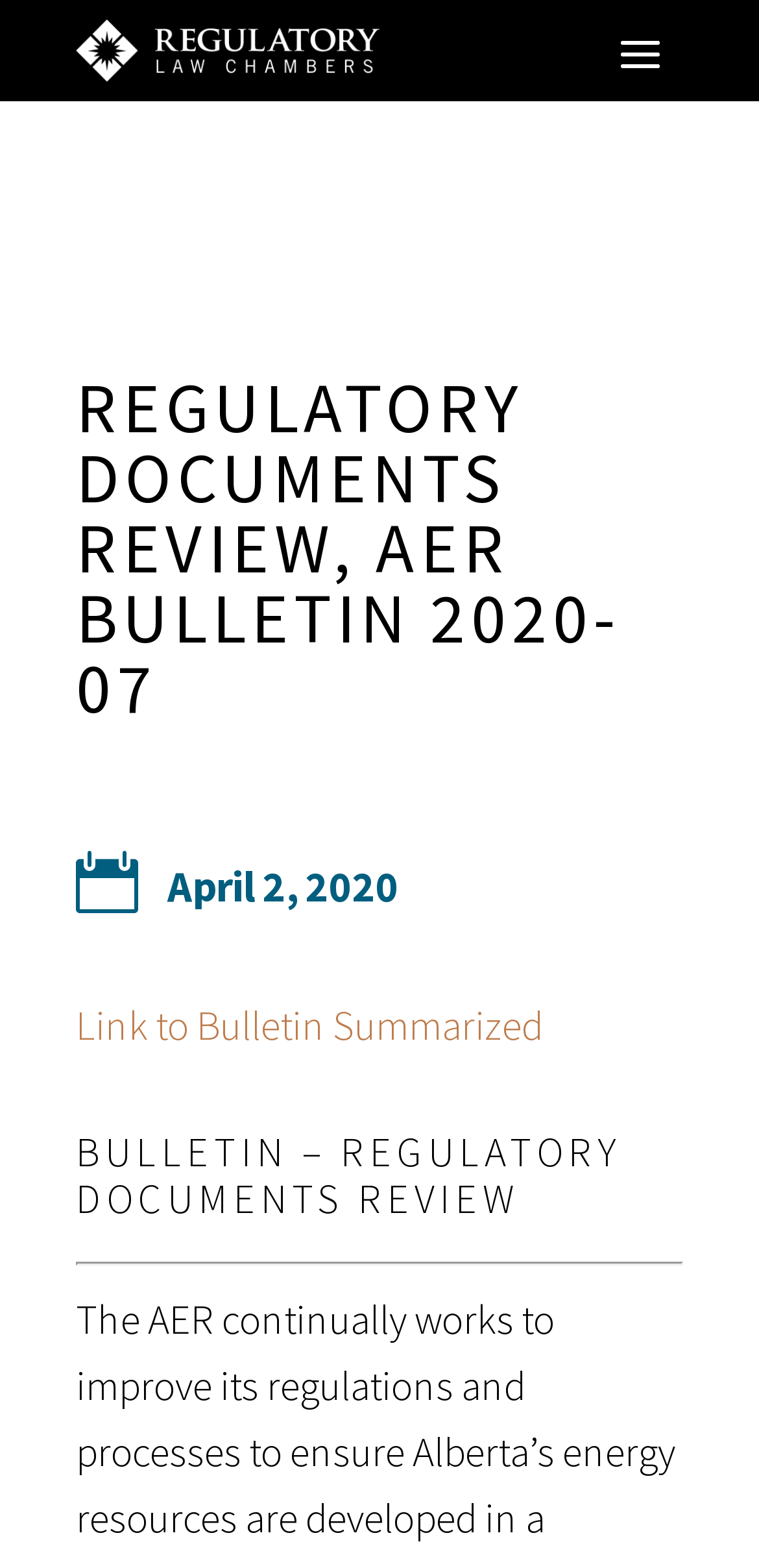What is the date mentioned on the webpage?
Using the picture, provide a one-word or short phrase answer.

April 2, 2020